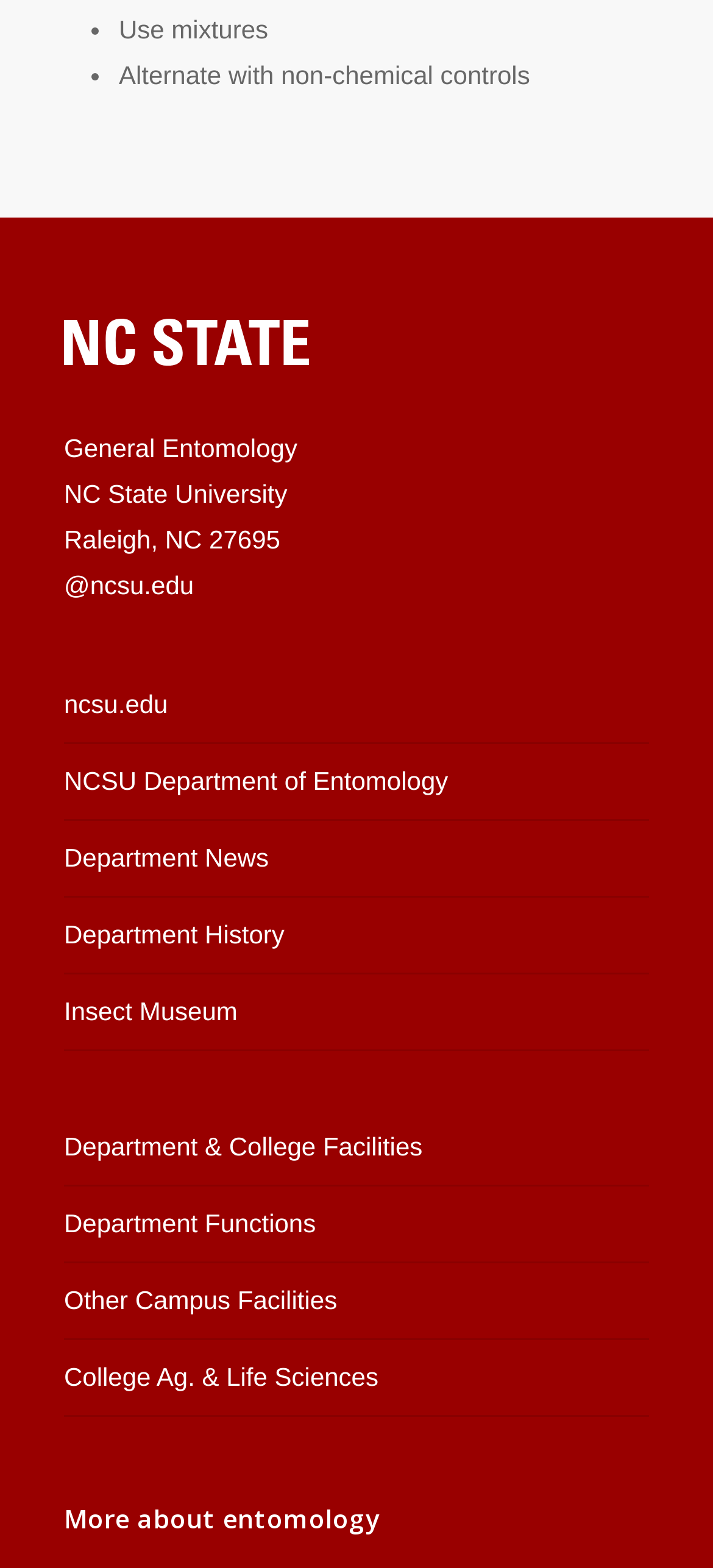What is the topic of the webpage?
Based on the image, give a one-word or short phrase answer.

Entomology